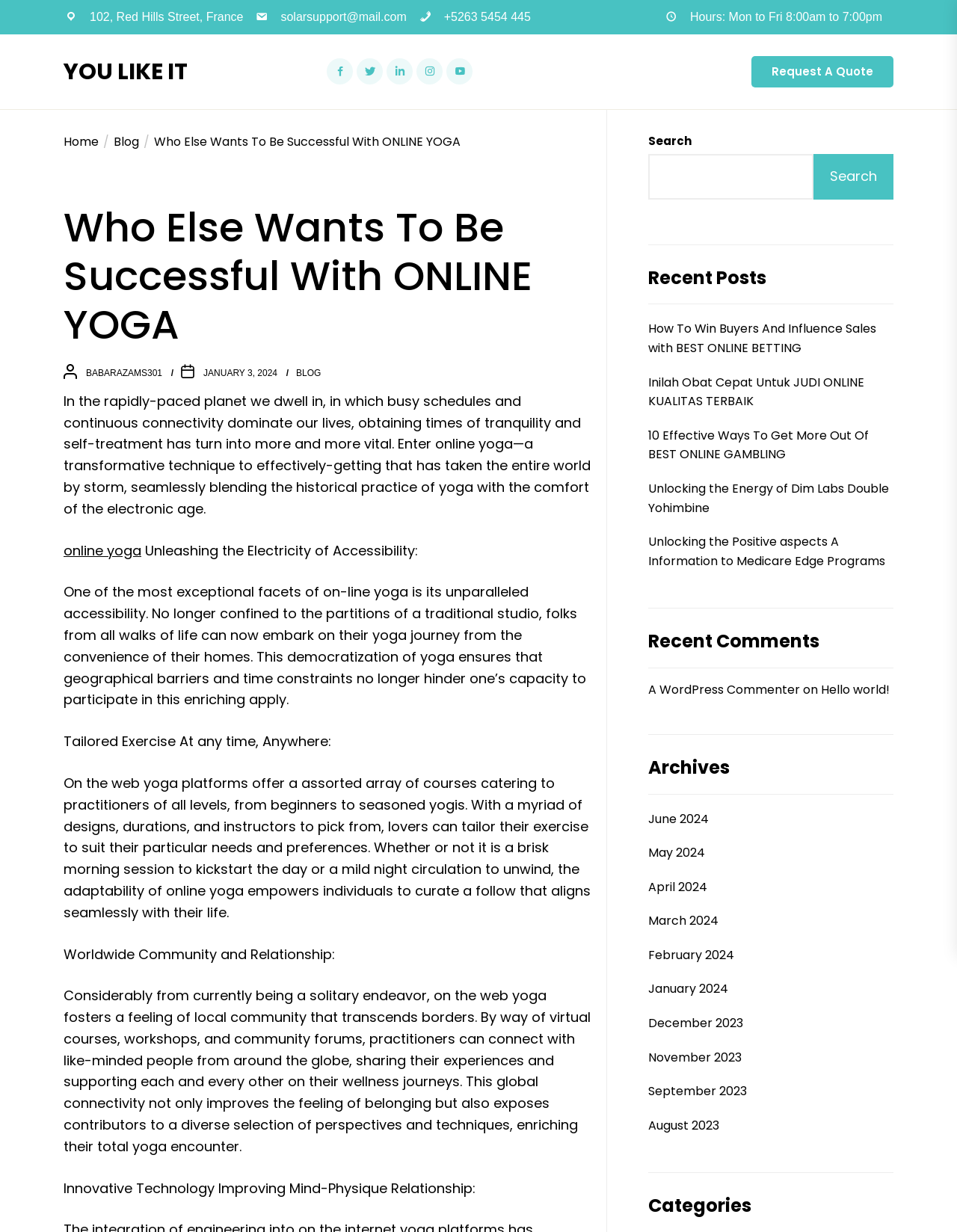Please determine the bounding box coordinates of the element's region to click for the following instruction: "Request a quote".

[0.785, 0.045, 0.934, 0.071]